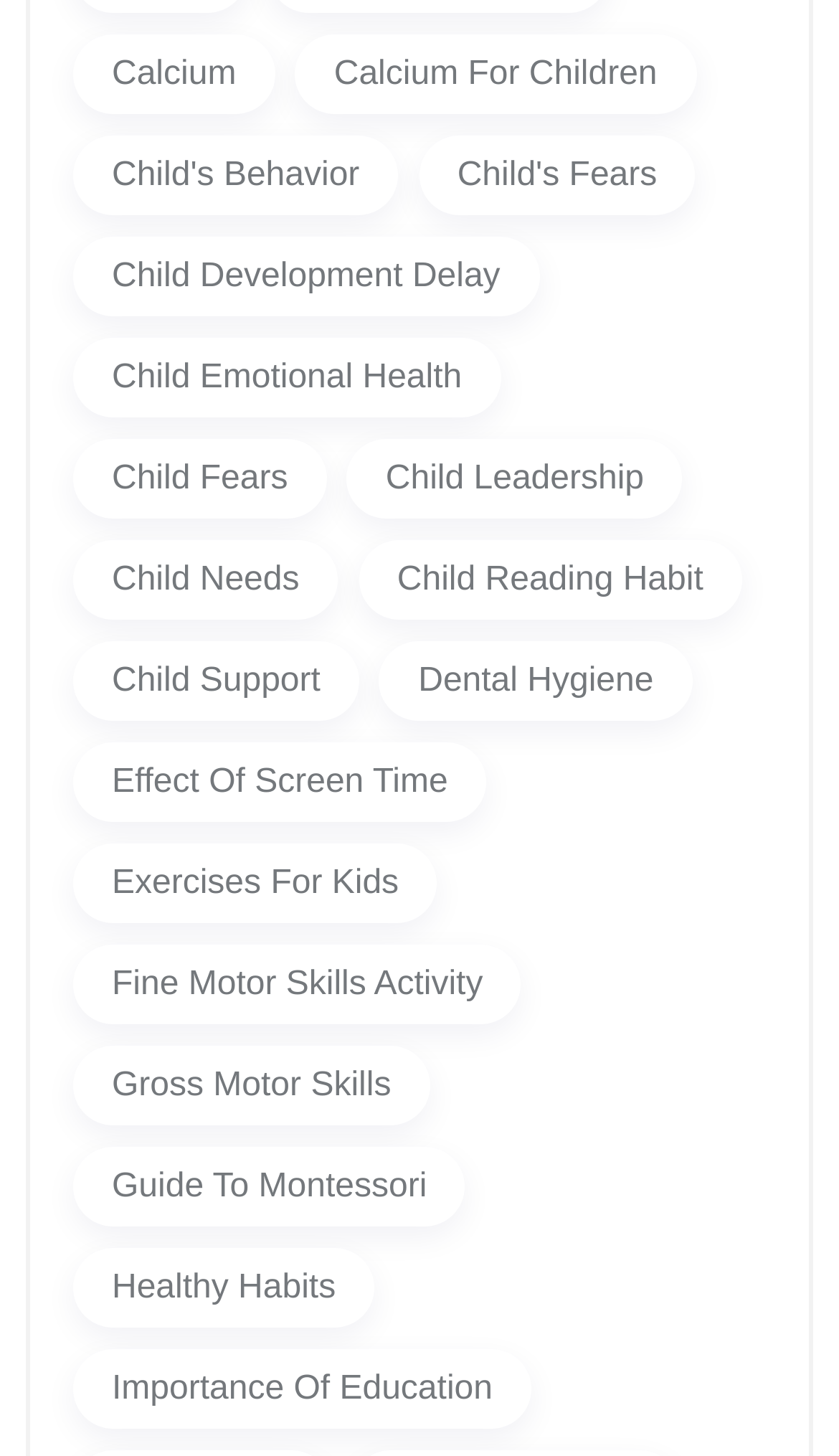Identify the bounding box coordinates of the element to click to follow this instruction: 'View Child Emotional Health'. Ensure the coordinates are four float values between 0 and 1, provided as [left, top, right, bottom].

[0.087, 0.233, 0.597, 0.287]